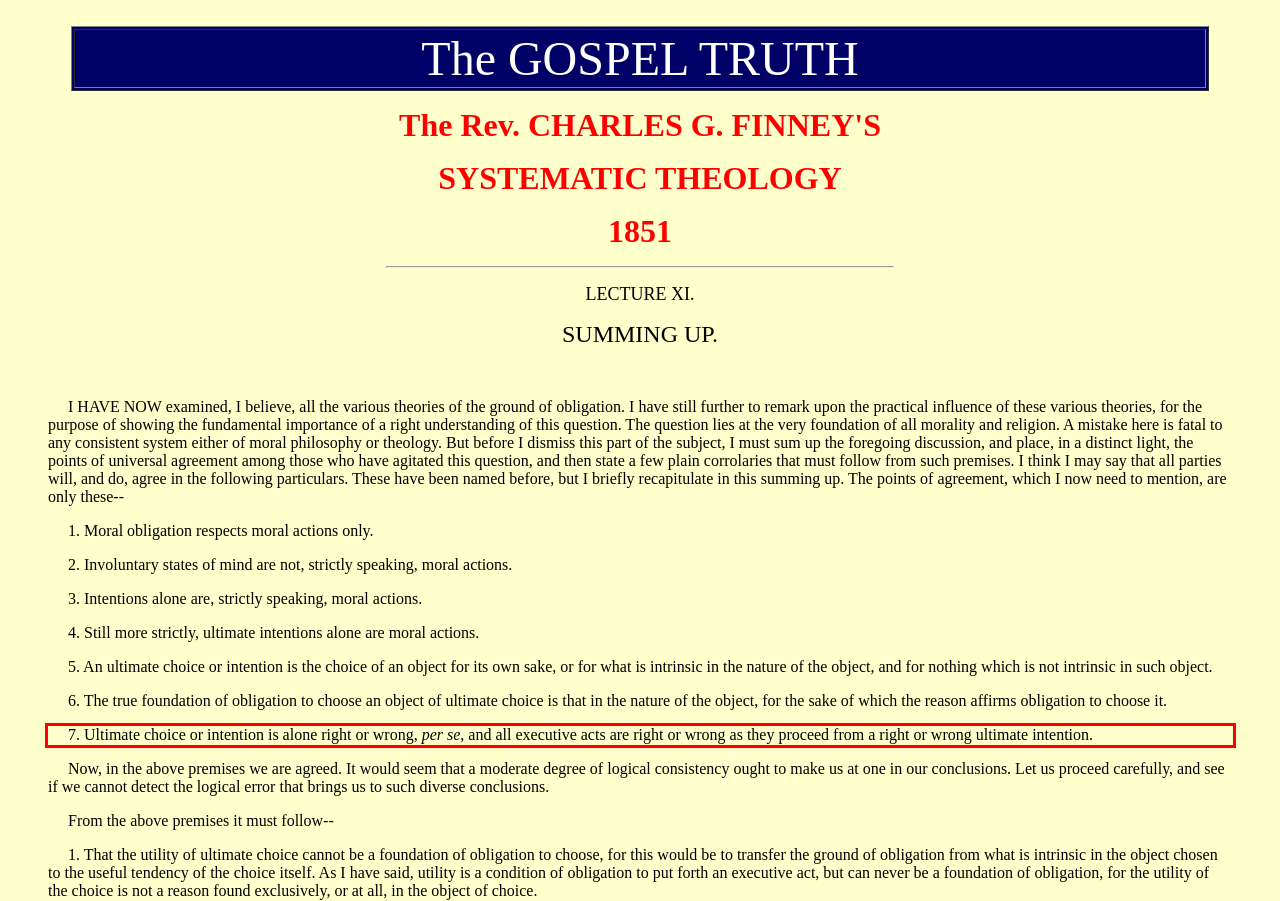You are looking at a screenshot of a webpage with a red rectangle bounding box. Use OCR to identify and extract the text content found inside this red bounding box.

7. Ultimate choice or intention is alone right or wrong, per se, and all executive acts are right or wrong as they proceed from a right or wrong ultimate intention.